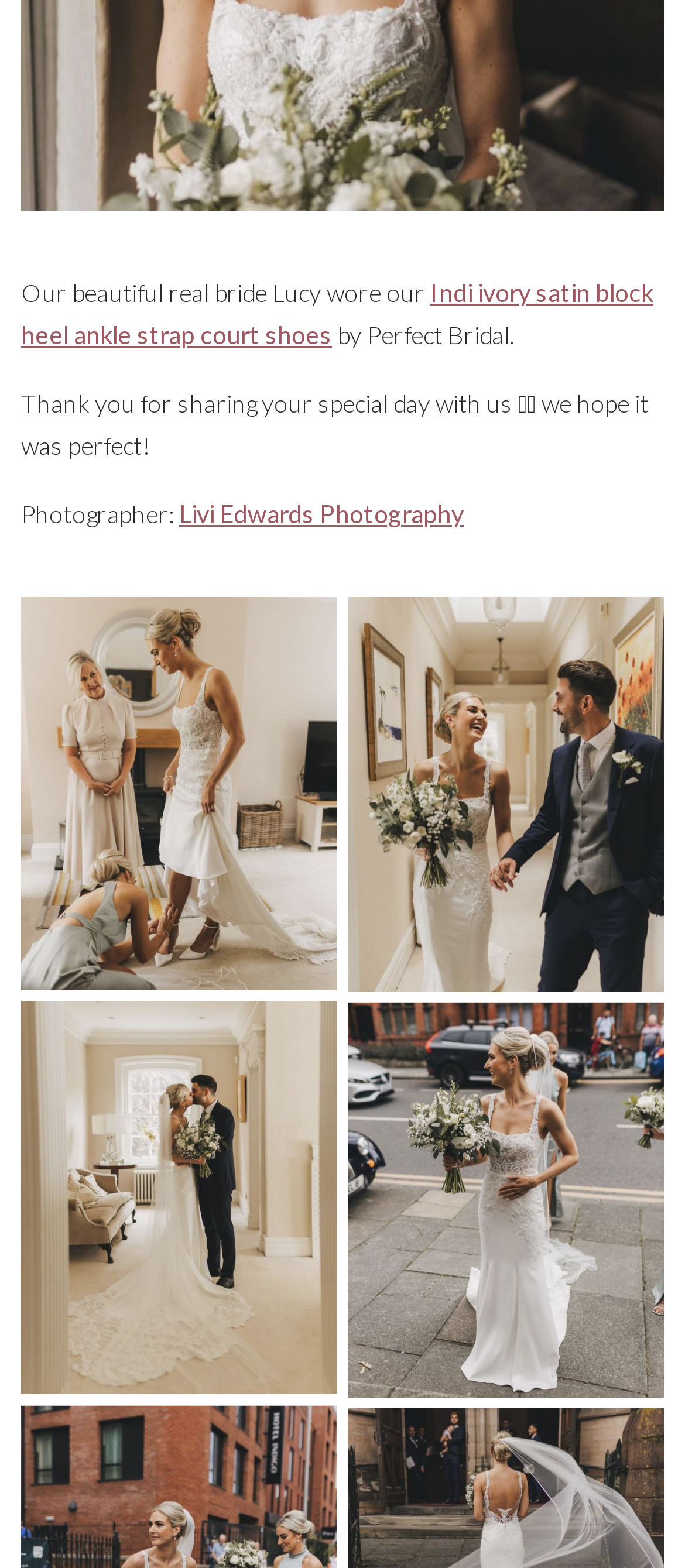Refer to the screenshot and give an in-depth answer to this question: What is the name of the shoe worn by the real bride Lucy?

The name of the shoe worn by the real bride Lucy is mentioned in the text 'Our beautiful real bride Lucy wore our Indi ivory satin block heel ankle strap court shoes' which is located at the top of the webpage.